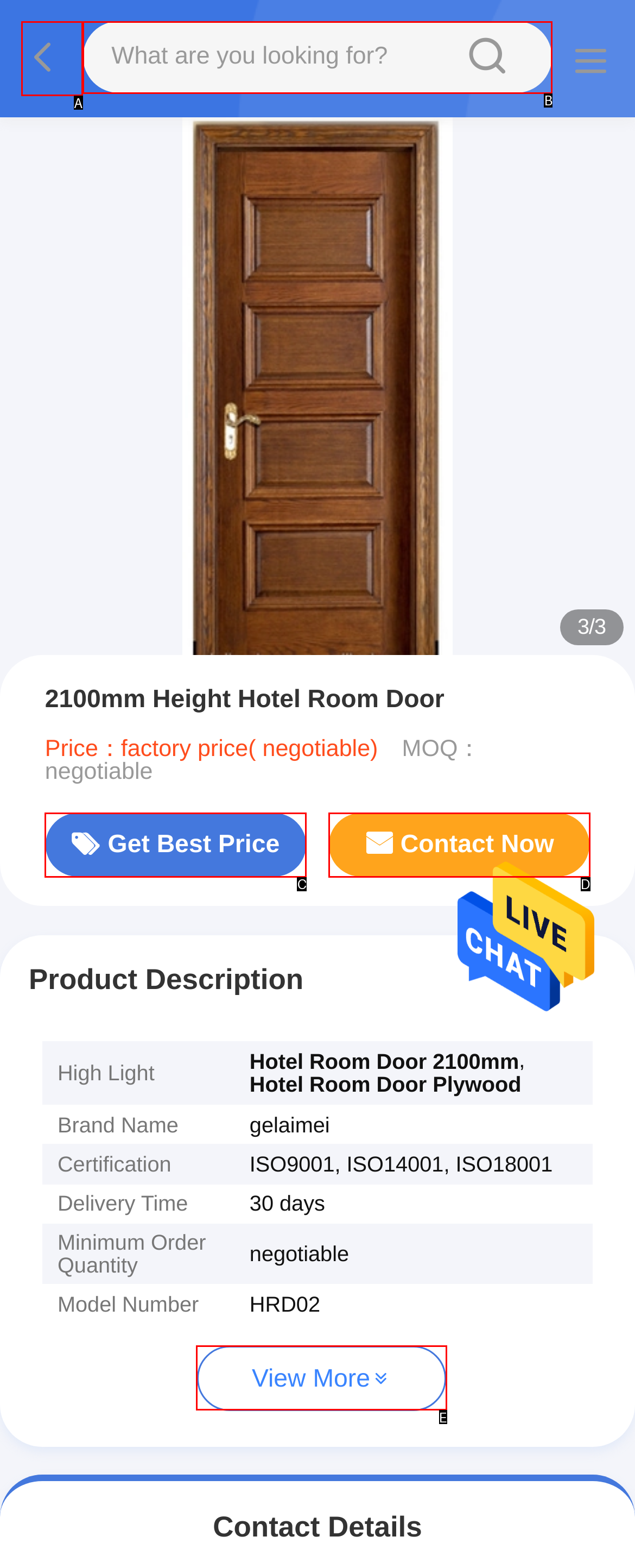Select the letter that corresponds to the UI element described as: parent_node: sousou text
Answer by providing the letter from the given choices.

A